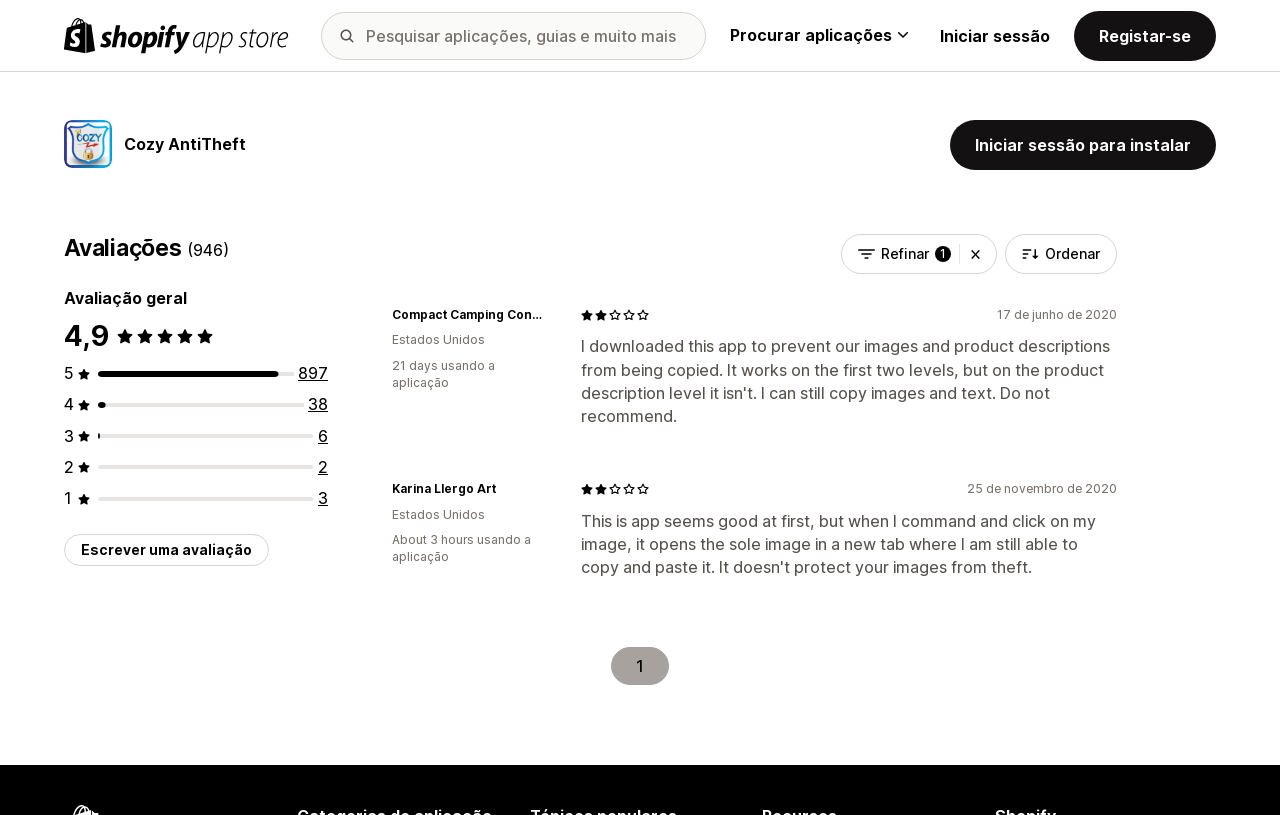Identify the bounding box coordinates necessary to click and complete the given instruction: "Write a review".

[0.05, 0.655, 0.21, 0.695]